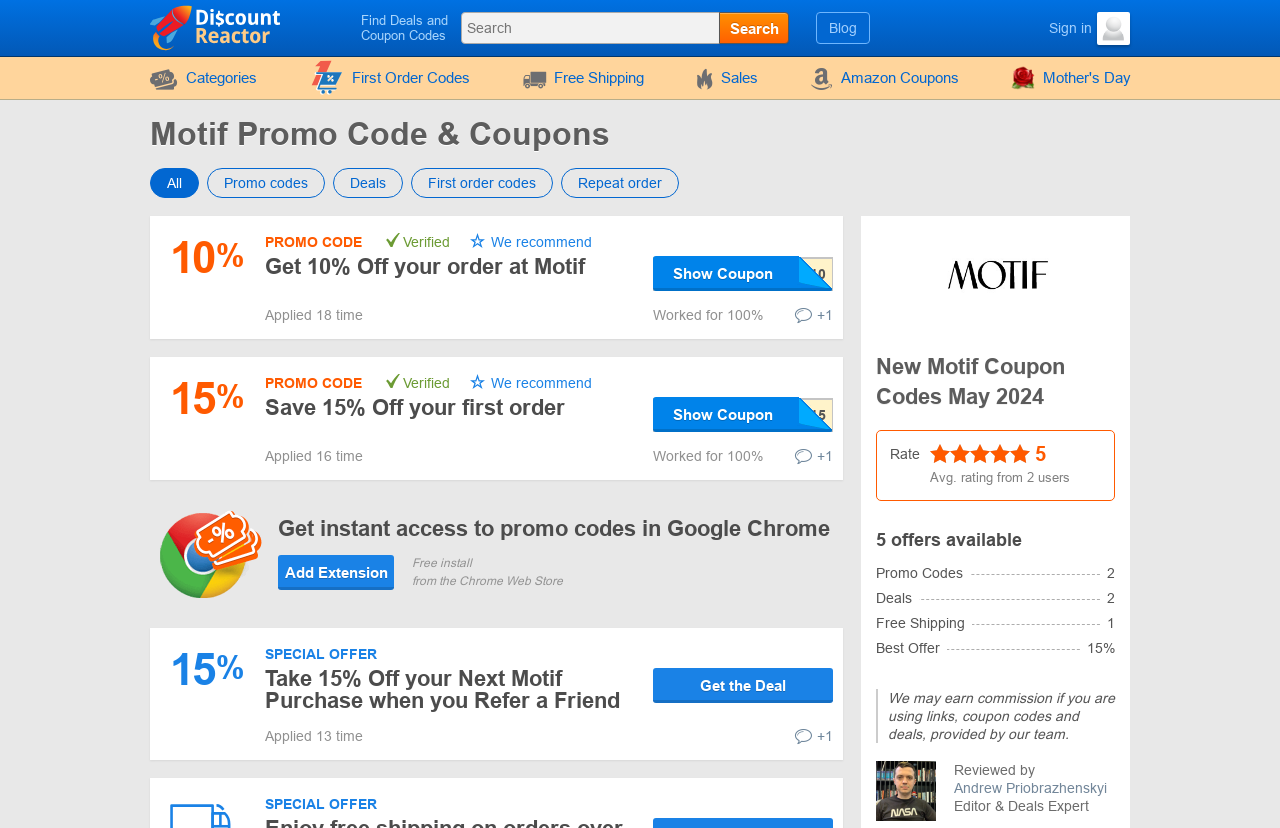Summarize the webpage with intricate details.

The webpage is about Motif promo codes, offering 5 valid coupon codes and discounts in May 2024. At the top, there is a search bar with a "Search" button, accompanied by links to "Blog" and "Sign in" with an avatar icon. Below this, there are several categories listed, including "First Order Codes", "Free Shipping", "Sales", "Amazon Coupons", and "Mother's Day" with corresponding icons.

The main content of the page is divided into sections, each featuring a promo code or deal. The first section has a heading "Motif Promo Code & Coupons" and lists several options, including "Get 10% Off your order at Motif" and "Save 15% Off your first order". Each option has a "Show Coupon" button and indicates the number of times it has been applied and its success rate.

Further down, there is a section promoting a Google Chrome extension for instant access to promo codes, with a "Add Extension" button and a "Free install" label. Below this, there is a special offer section with a heading "SPECIAL OFFER" and a promo code for referring a friend.

On the right side of the page, there is a section with a heading "New Motif Coupon Codes May 2024" and a rating system with an average rating of 5 from 2 users. Below this, there is a table listing 5 available offers, categorized by promo codes, deals, free shipping, and best offer.

At the bottom of the page, there is a disclaimer stating that the website may earn commission from links, coupon codes, and deals provided. Finally, there is an image of Andrew Priobrazhenskyi, likely the website's owner or administrator.